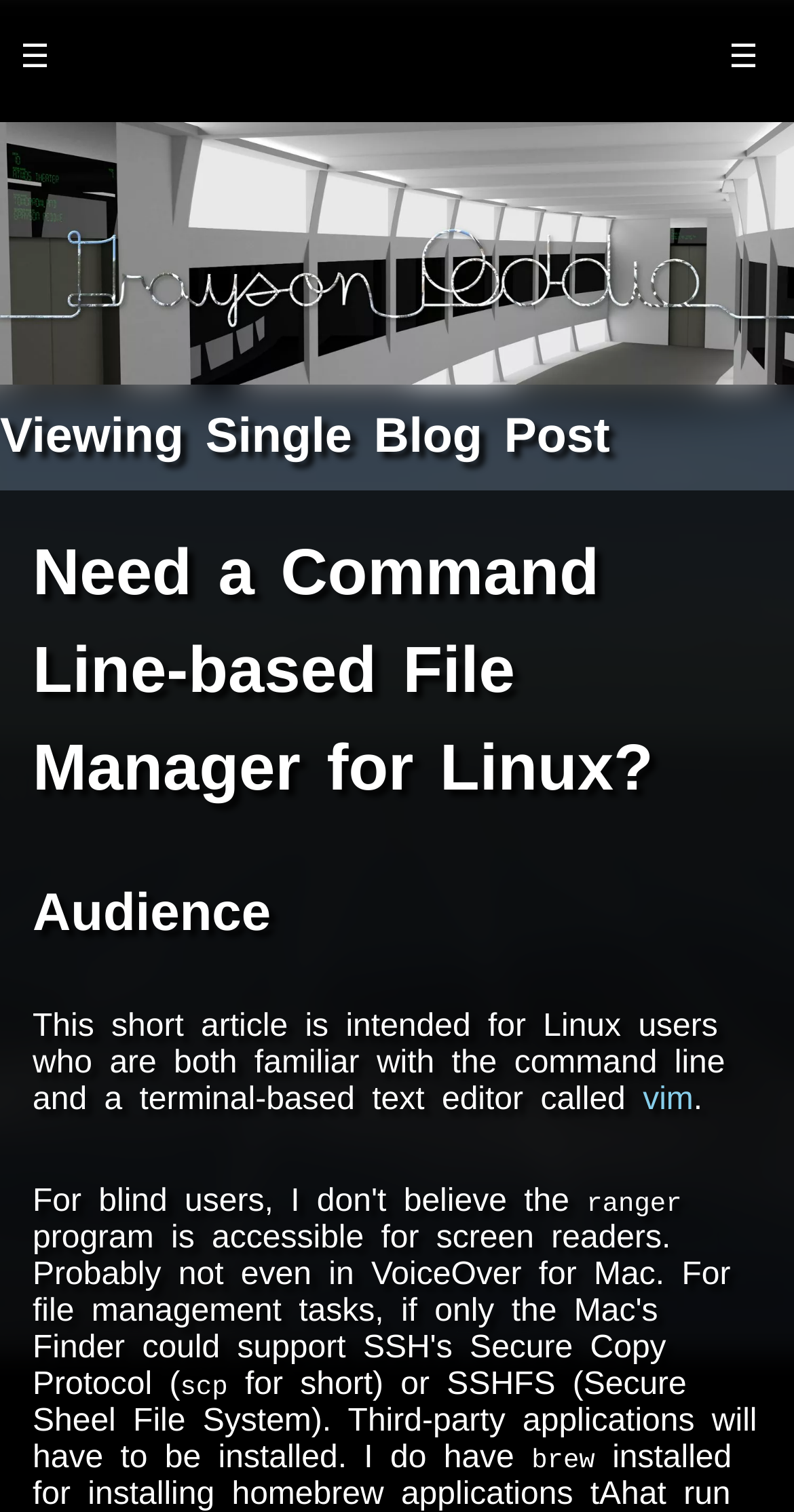Give a one-word or one-phrase response to the question: 
What is the author's preferred text editor?

vim